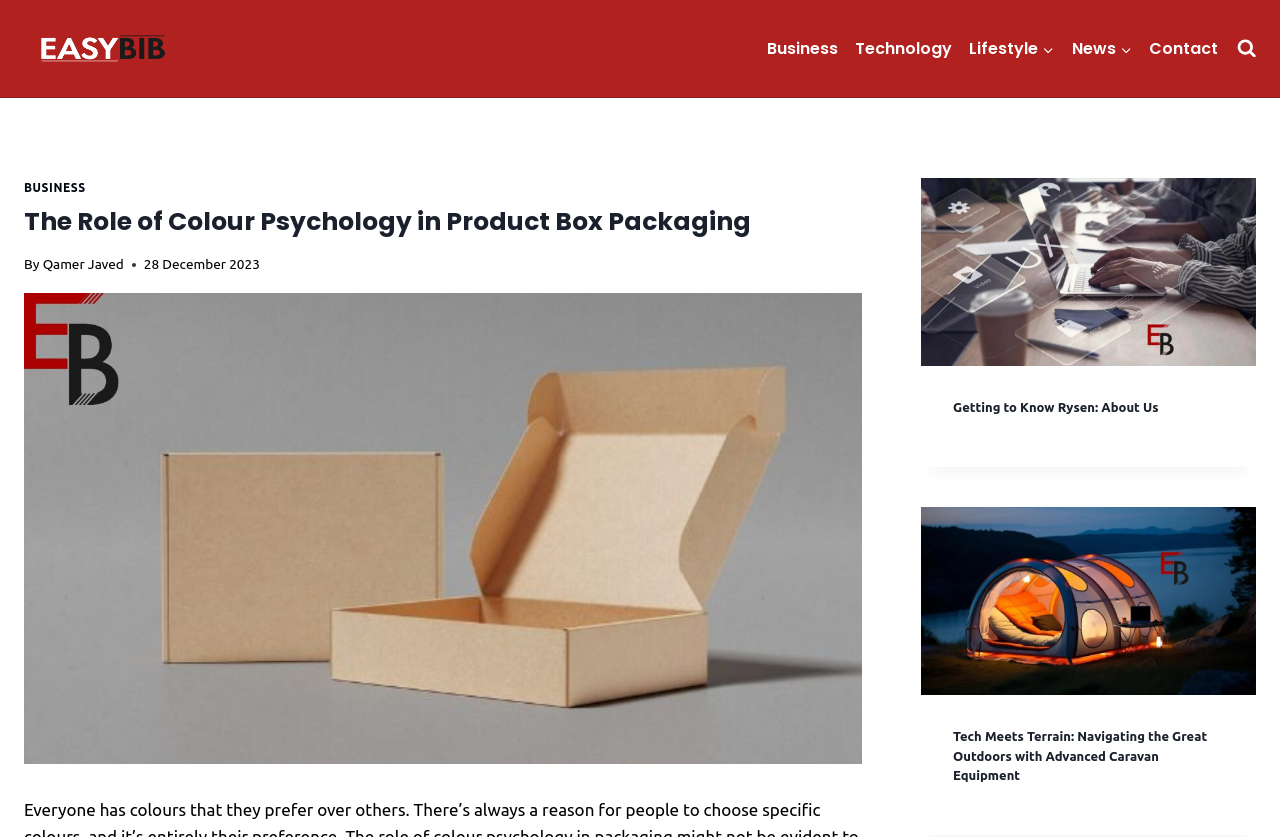Generate a comprehensive caption for the webpage you are viewing.

The webpage is about the role of colour psychology in product box packaging, with a focus on selecting the right colours. At the top left, there is a link to "Easybib.co.uk" accompanied by an image. Below this, there is a primary navigation menu with links to "Business", "Technology", "Lifestyle", "News", and "Contact". Each of these links has a corresponding button for child menus.

To the right of the navigation menu, there is a search form button. Above this, there is a header section with a heading that matches the title of the webpage, "The Role of Colour Psychology in Product Box Packaging". Below the heading, there is a byline with the author's name, "Qamer Javed", and a publication date, "28 December 2023". 

On the left side of the page, there is a large image related to product box packaging. On the right side, there are two articles. The first article has a link to "Rysen" accompanied by an image, and a heading that reads "Getting to Know Rysen: About Us". The second article has a link to "Caravan" accompanied by an image, and a heading that reads "Tech Meets Terrain: Navigating the Great Outdoors with Advanced Caravan Equipment".